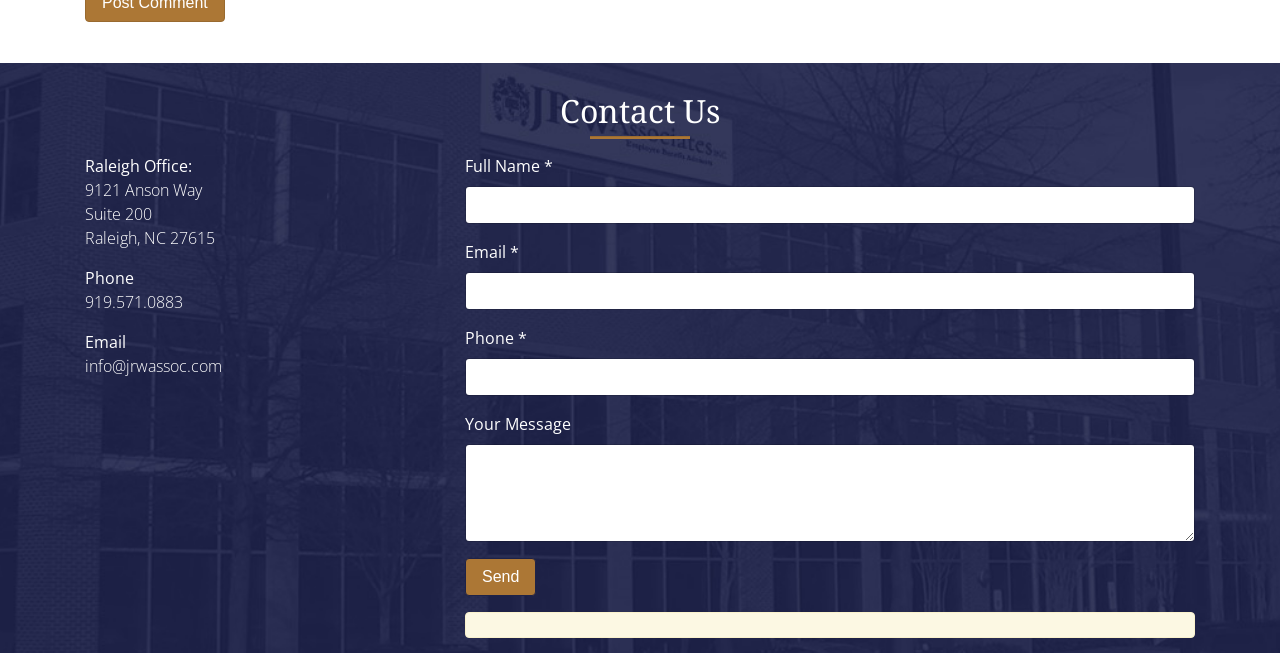What is the phone number of the Raleigh office?
Offer a detailed and full explanation in response to the question.

I found the phone number by looking at the static text element next to the 'Phone' label, which is '919.571.0883'.